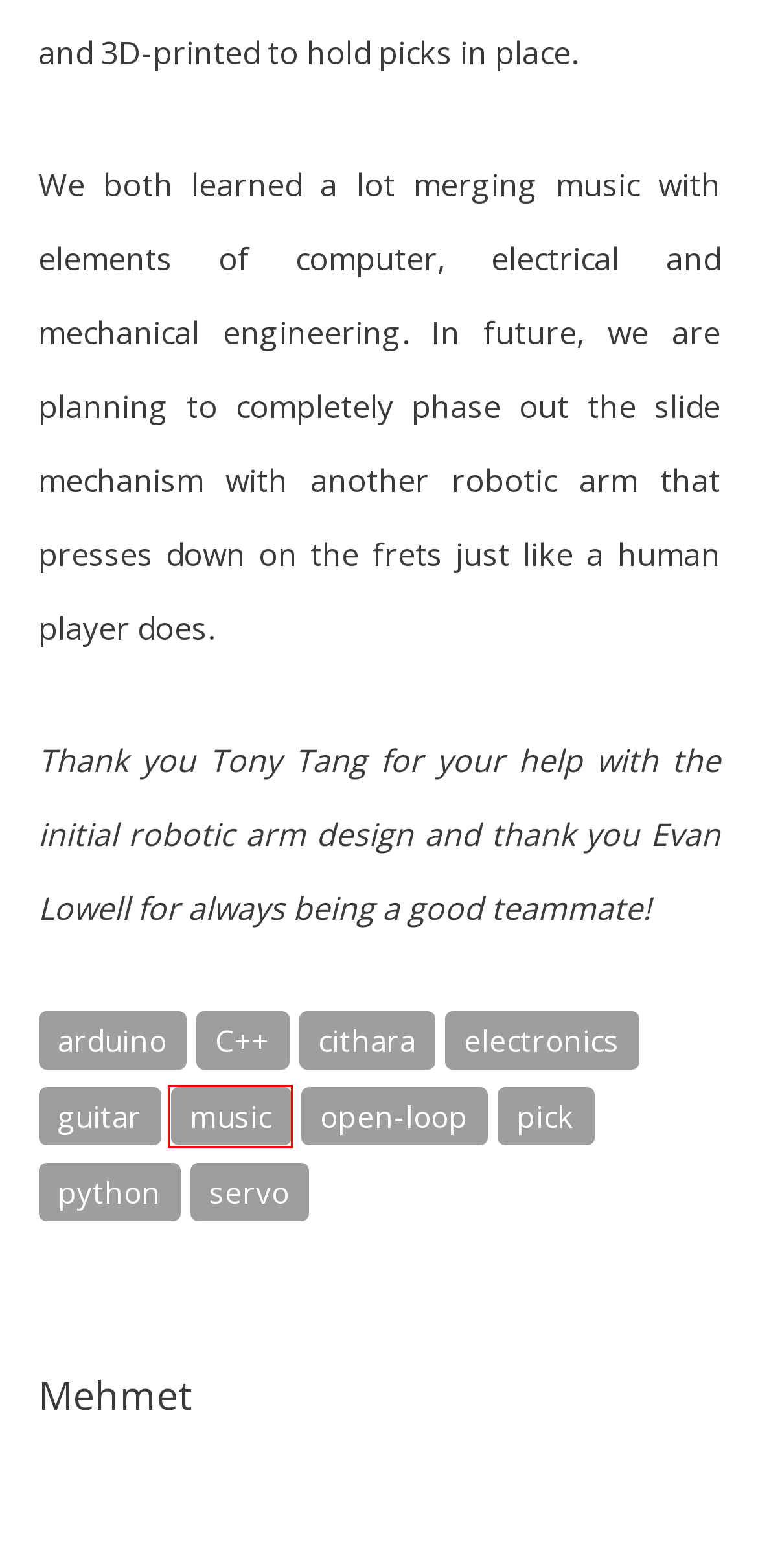Review the screenshot of a webpage that includes a red bounding box. Choose the webpage description that best matches the new webpage displayed after clicking the element within the bounding box. Here are the candidates:
A. open-loop – akbulut.io
B. electronics – akbulut.io
C. pick – akbulut.io
D. python – akbulut.io
E. servo – akbulut.io
F. C++ – akbulut.io
G. music – akbulut.io
H. cithara – akbulut.io

G